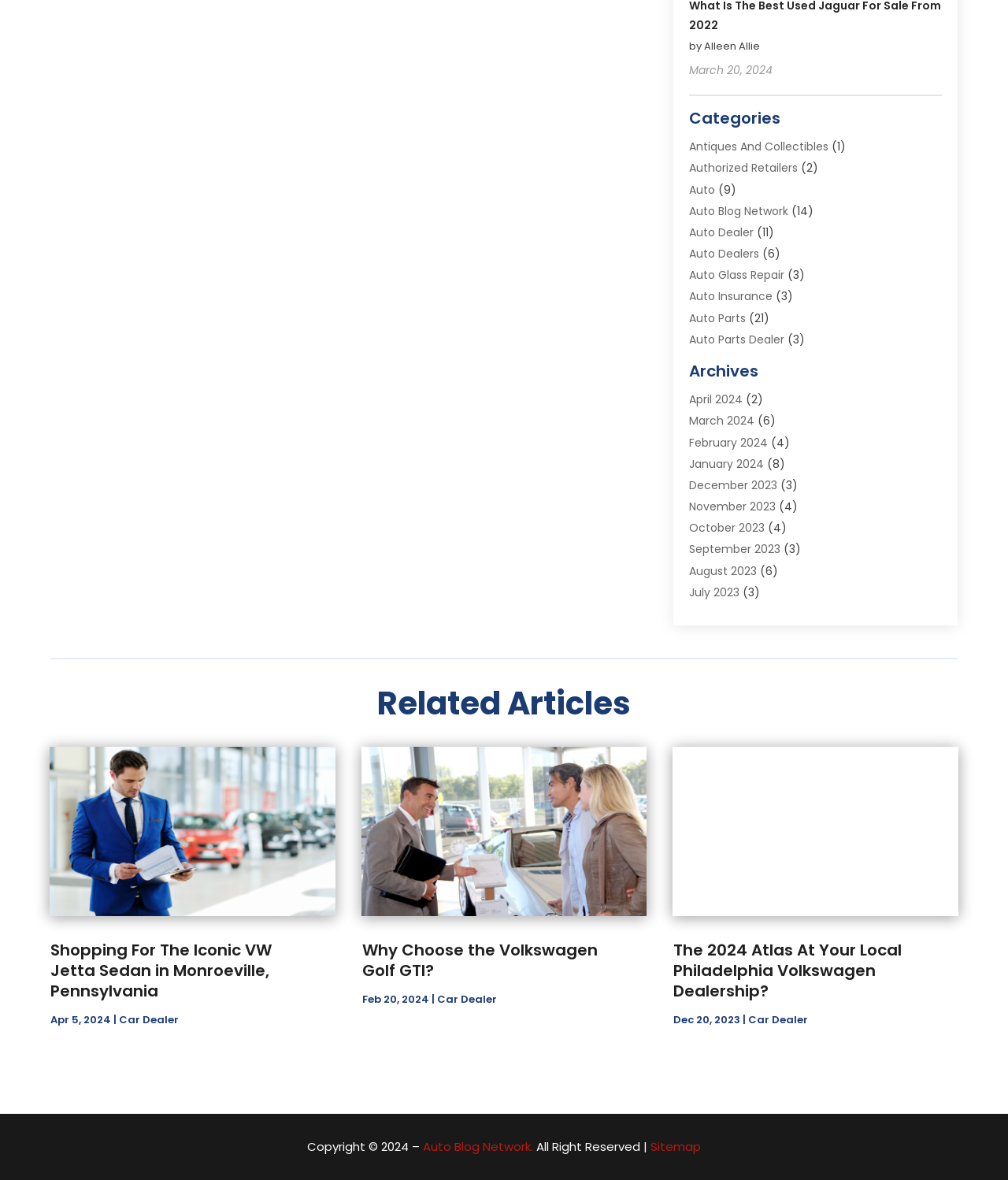Please indicate the bounding box coordinates of the element's region to be clicked to achieve the instruction: "Explore 'Car Dealer' options". Provide the coordinates as four float numbers between 0 and 1, i.e., [left, top, right, bottom].

[0.684, 0.481, 0.741, 0.494]